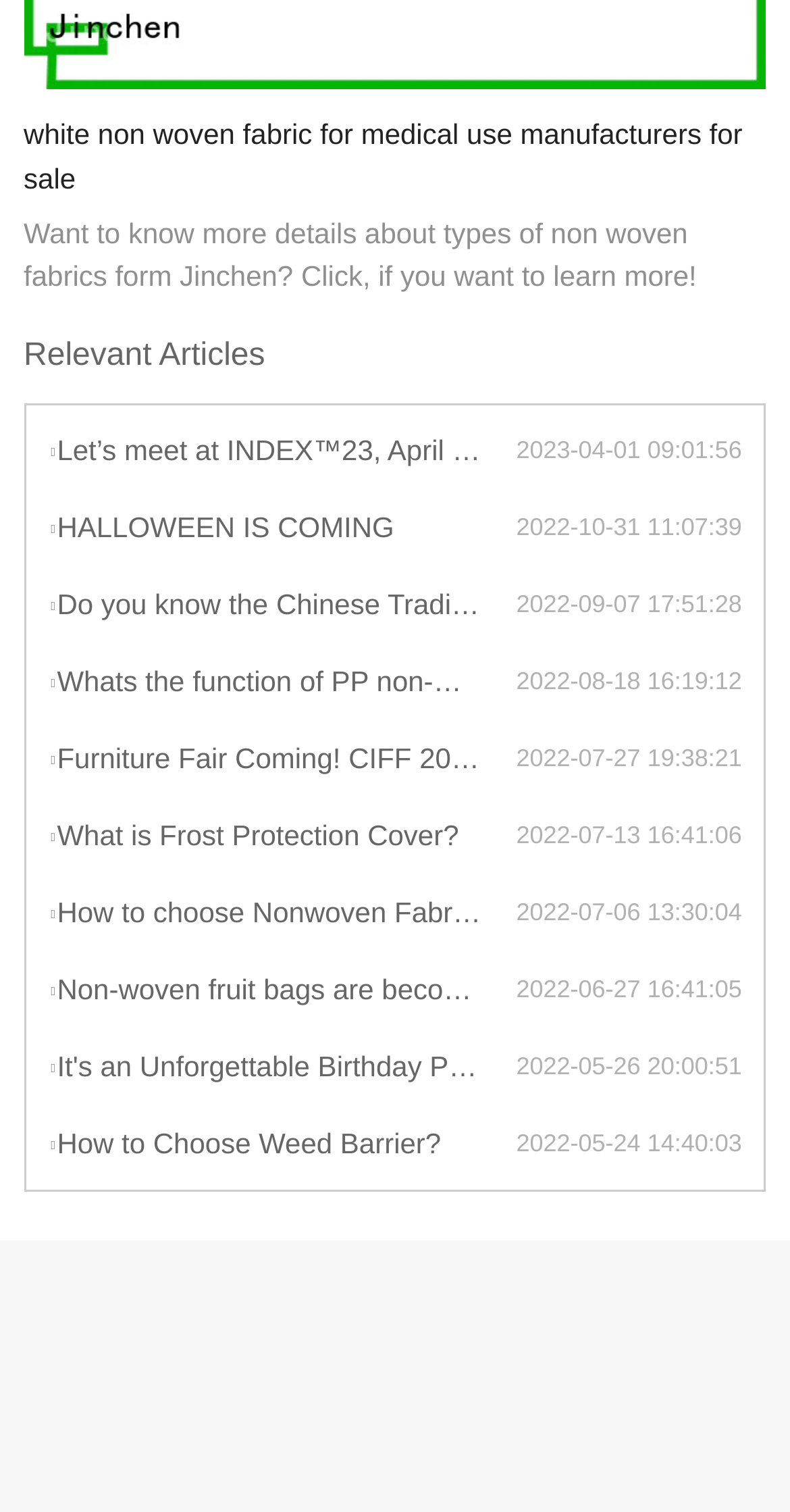Analyze the image and give a detailed response to the question:
What is the topic of the heading?

The heading element with the text 'Relevant Articles' is located at the top of the webpage, indicating that the webpage is displaying a list of relevant articles.